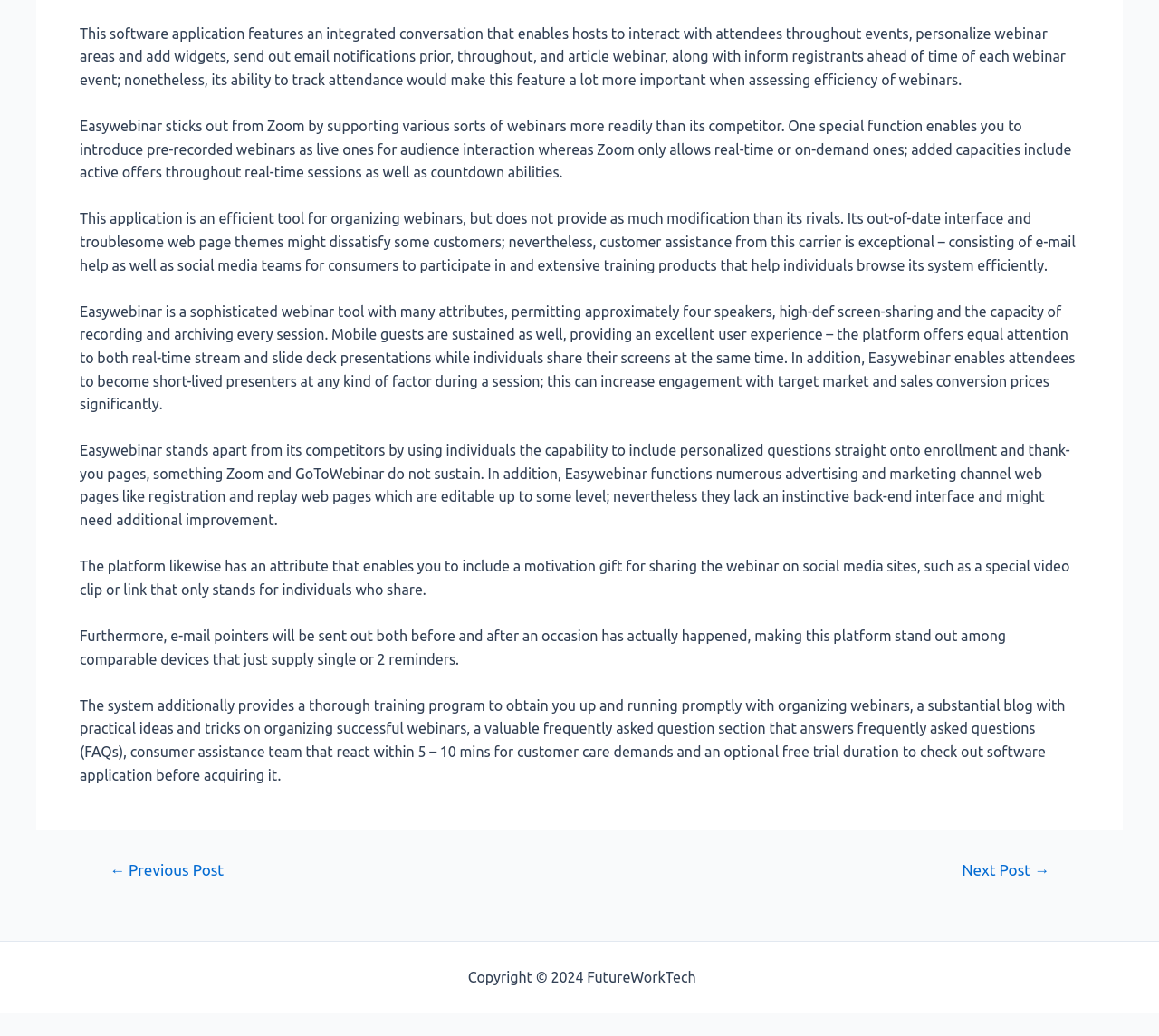What is unique about Easywebinar's webinar feature?
Could you please answer the question thoroughly and with as much detail as possible?

The text states that Easywebinar stands out from Zoom by supporting various types of webinars, including the ability to introduce pre-recorded webinars as live ones for audience interaction, which is a unique feature.